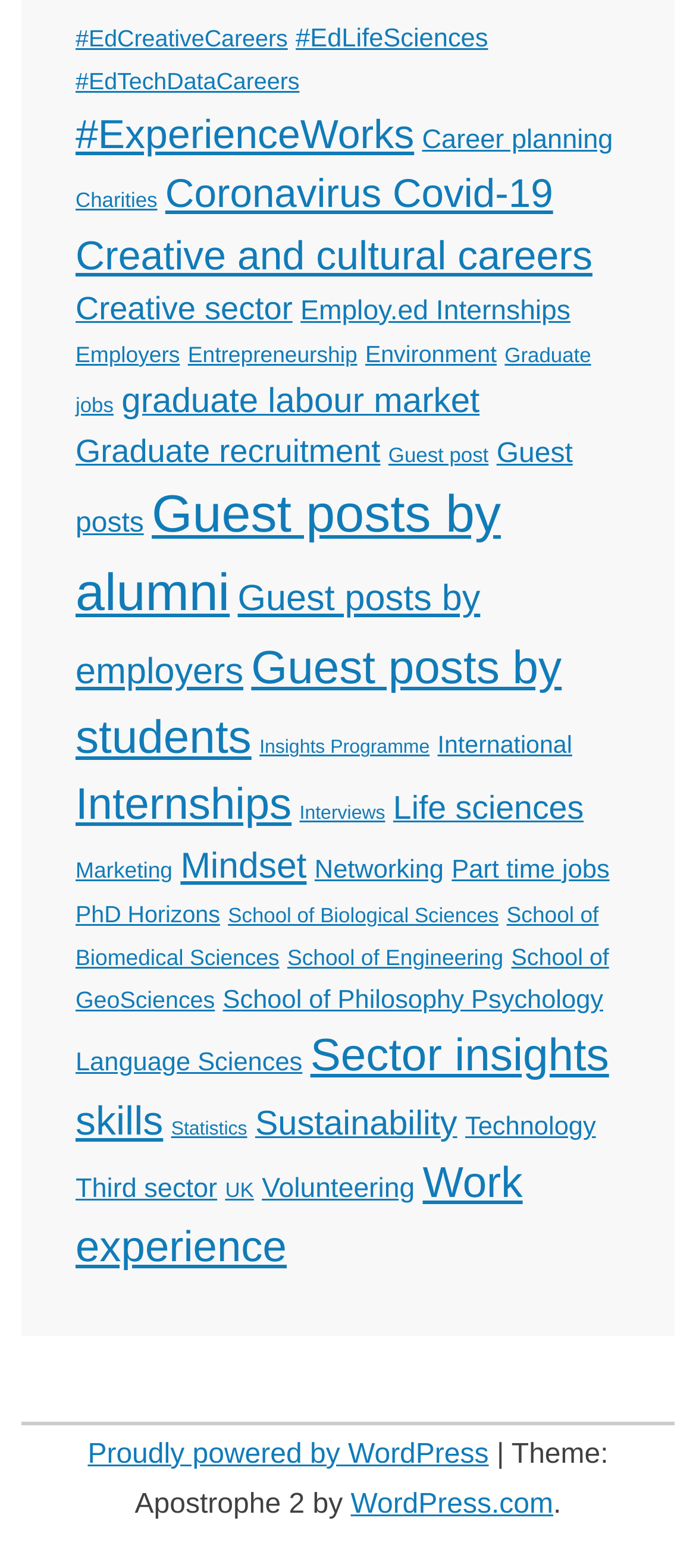Determine the bounding box for the UI element described here: "gurgaon".

None